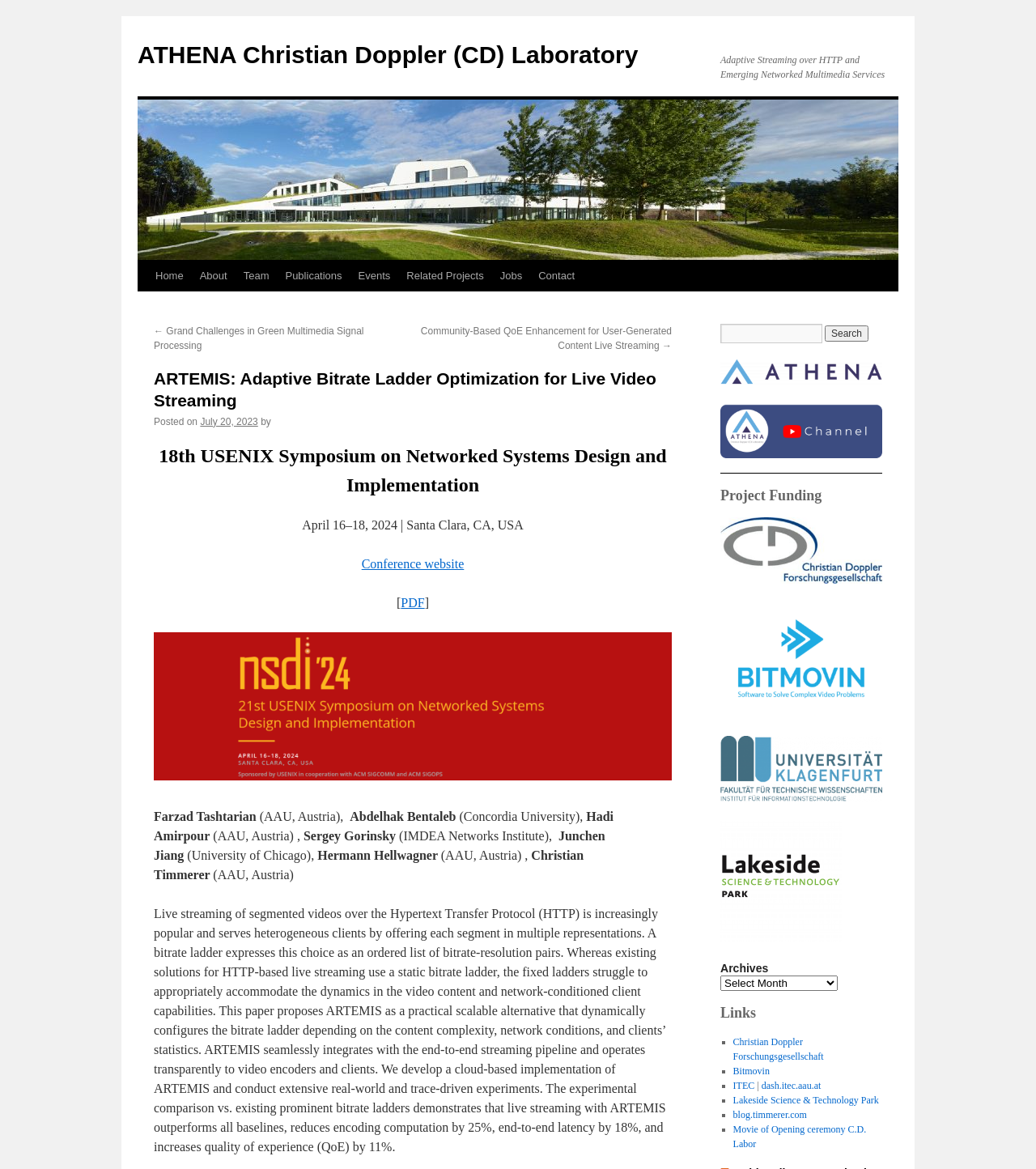Generate a comprehensive description of the webpage.

This webpage is about the ARTEMIS project, which focuses on adaptive bitrate ladder optimization for live video streaming. At the top, there is a logo and a link to the ATHENA Christian Doppler (CD) Laboratory. Below that, there is a heading that reads "ARTEMIS: Adaptive Bitrate Ladder Optimization for Live Video Streaming" and a subheading that mentions "Adaptive Streaming over HTTP and Emerging Networked Multimedia Services".

On the left side, there is a navigation menu with links to "Home", "About", "Team", "Publications", "Events", "Related Projects", "Jobs", and "Contact". Below the navigation menu, there are two links to previous and next articles, titled "Grand Challenges in Green Multimedia Signal Processing" and "Community-Based QoE Enhancement for User-Generated Content Live Streaming", respectively.

The main content of the webpage is divided into several sections. The first section provides information about the project, including the title, authors, and a brief abstract. The abstract explains that the project proposes a practical scalable alternative to traditional bitrate ladders, which can dynamically configure the bitrate ladder depending on the content complexity, network conditions, and clients' statistics.

Below the abstract, there is a section with links to the conference website and a PDF version of the paper. The authors' names and affiliations are listed, along with a brief description of the project.

On the right side, there is a search bar with a textbox and a "Search" button. Below the search bar, there is a figure, followed by a separator and a heading that reads "Project Funding". There are several links to project funding sources, including images and logos.

Further down, there is a section with links to archives, followed by a combobox to select archives. Below that, there is a section with links to related websites, including Christian Doppler Forschungsgesellschaft, Bitmovin, ITEC, and others. Each link is preceded by a list marker, "■".